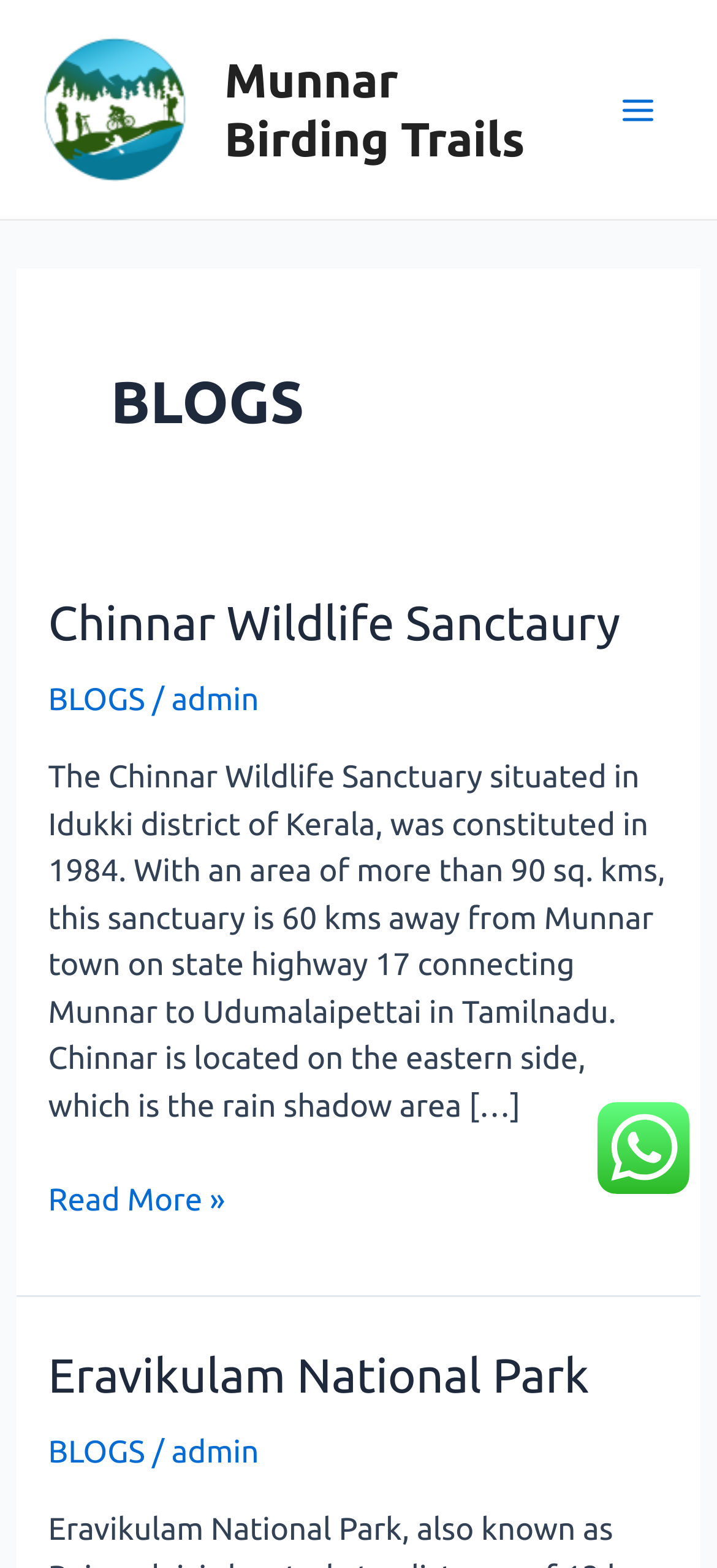Find the bounding box coordinates of the clickable area required to complete the following action: "go to Munnar Birding Trails".

[0.313, 0.034, 0.732, 0.105]